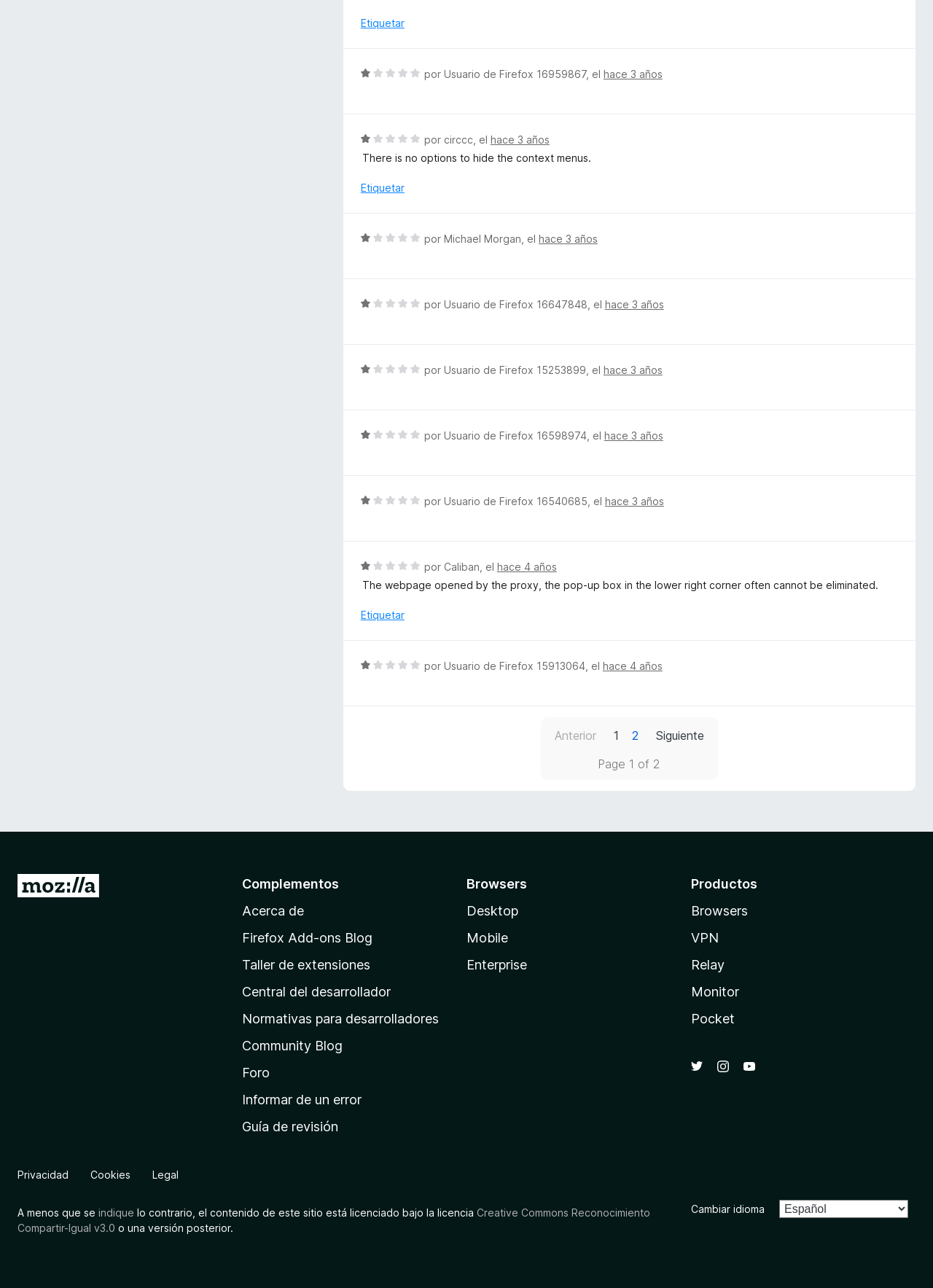Find the bounding box coordinates of the clickable region needed to perform the following instruction: "Click the 'Etiquetar' button once more". The coordinates should be provided as four float numbers between 0 and 1, i.e., [left, top, right, bottom].

[0.387, 0.471, 0.433, 0.483]